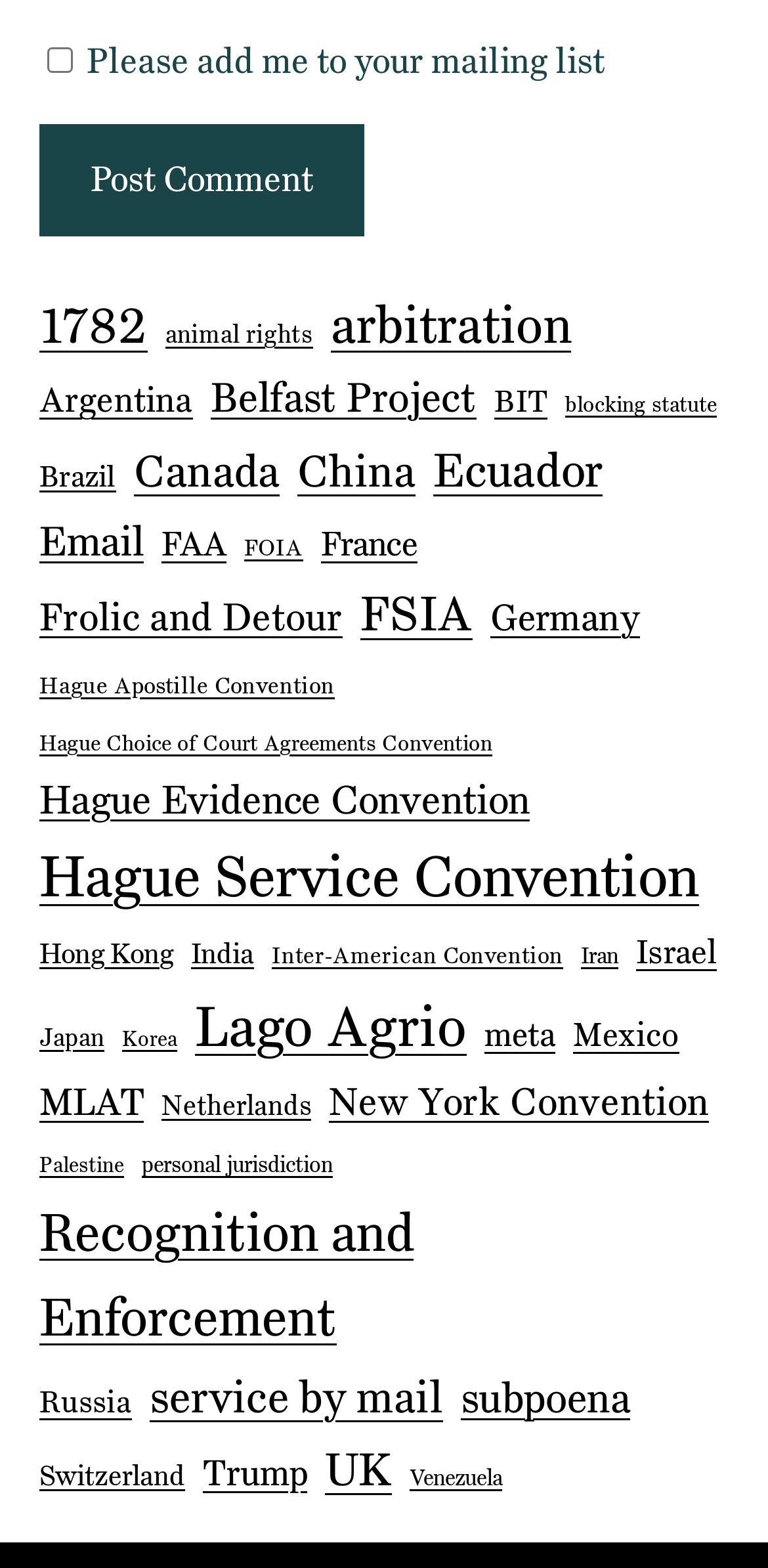Identify the bounding box coordinates of the clickable region required to complete the instruction: "View 1782 items". The coordinates should be given as four float numbers within the range of 0 and 1, i.e., [left, top, right, bottom].

[0.051, 0.184, 0.192, 0.234]